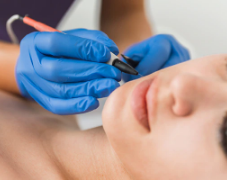Respond to the question below with a concise word or phrase:
What is the client's facial expression?

Relaxed